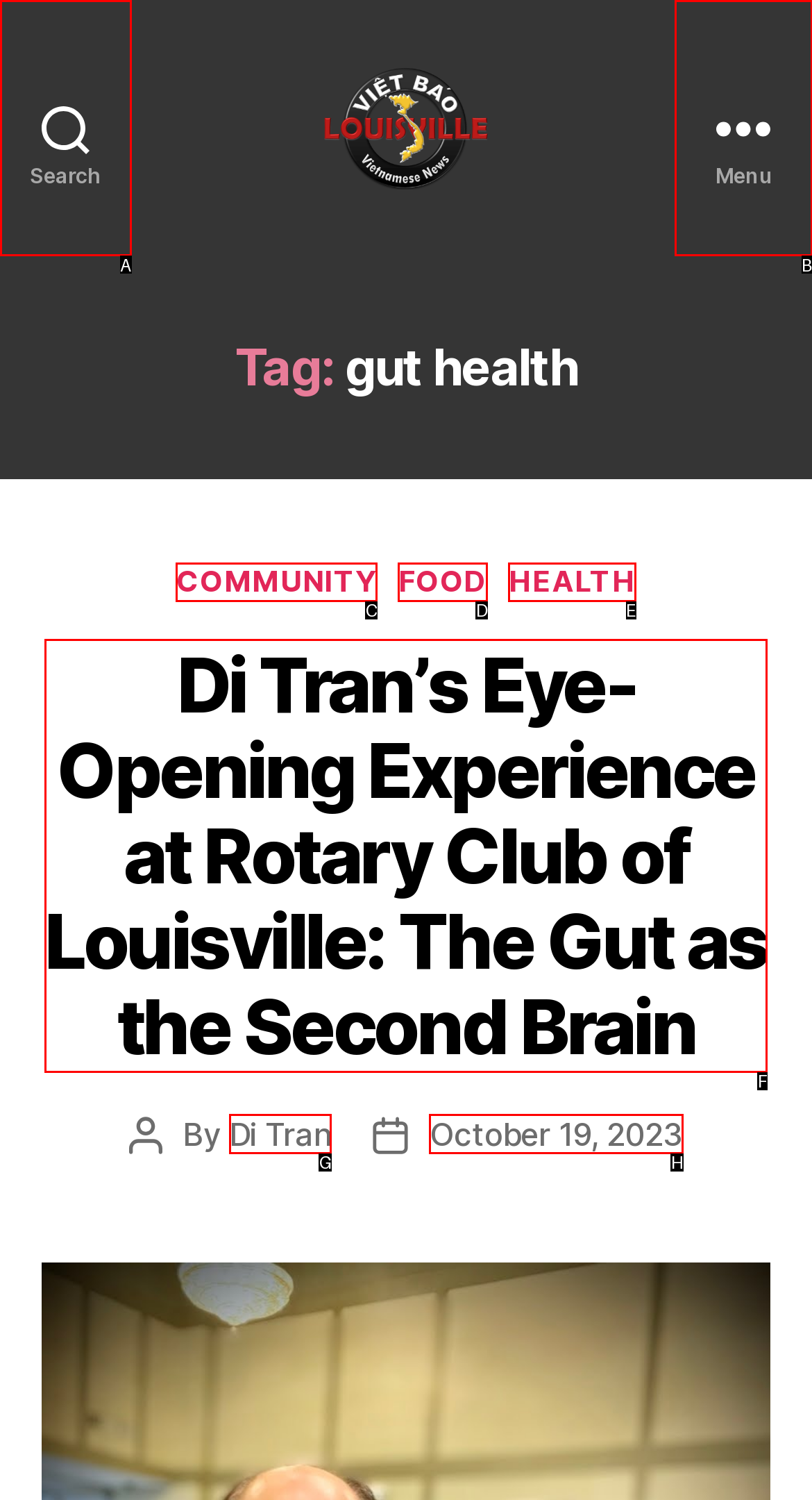Based on the description: Search, identify the matching HTML element. Reply with the letter of the correct option directly.

A